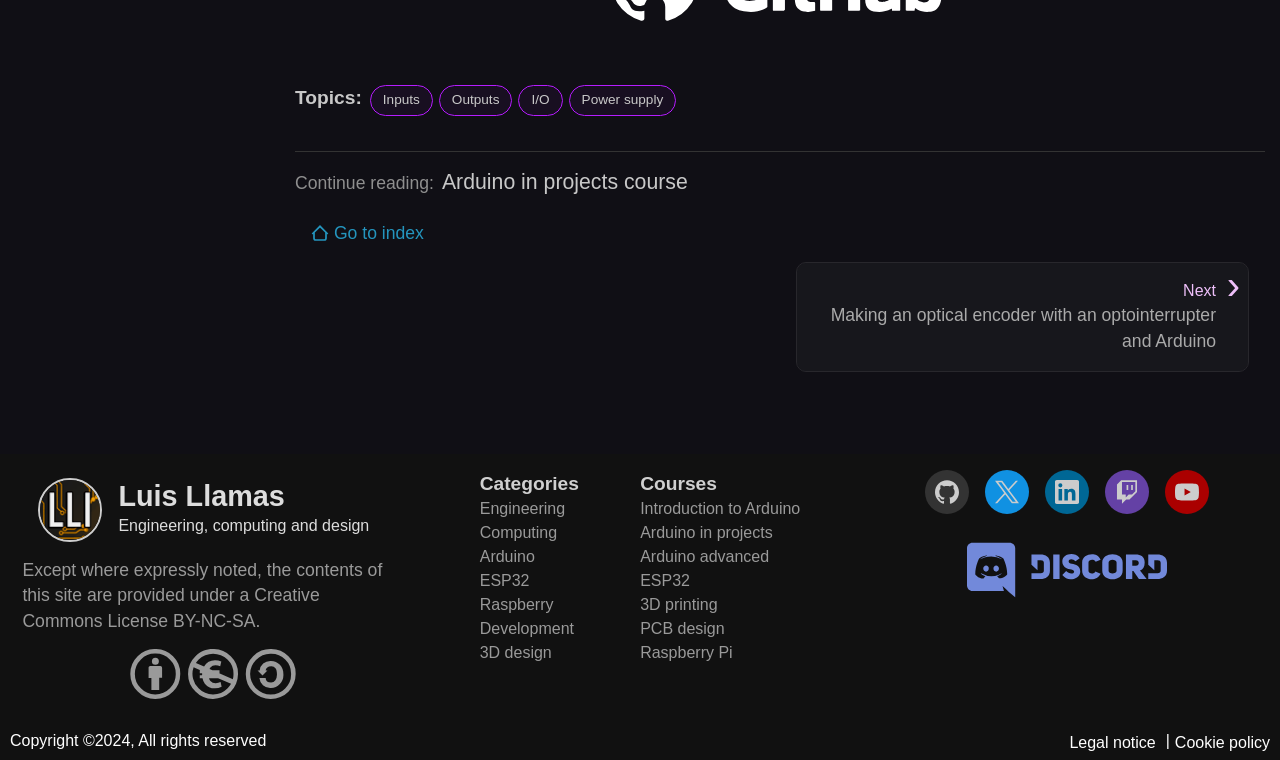What is the license of the site's contents?
Relying on the image, give a concise answer in one word or a brief phrase.

Creative Commons